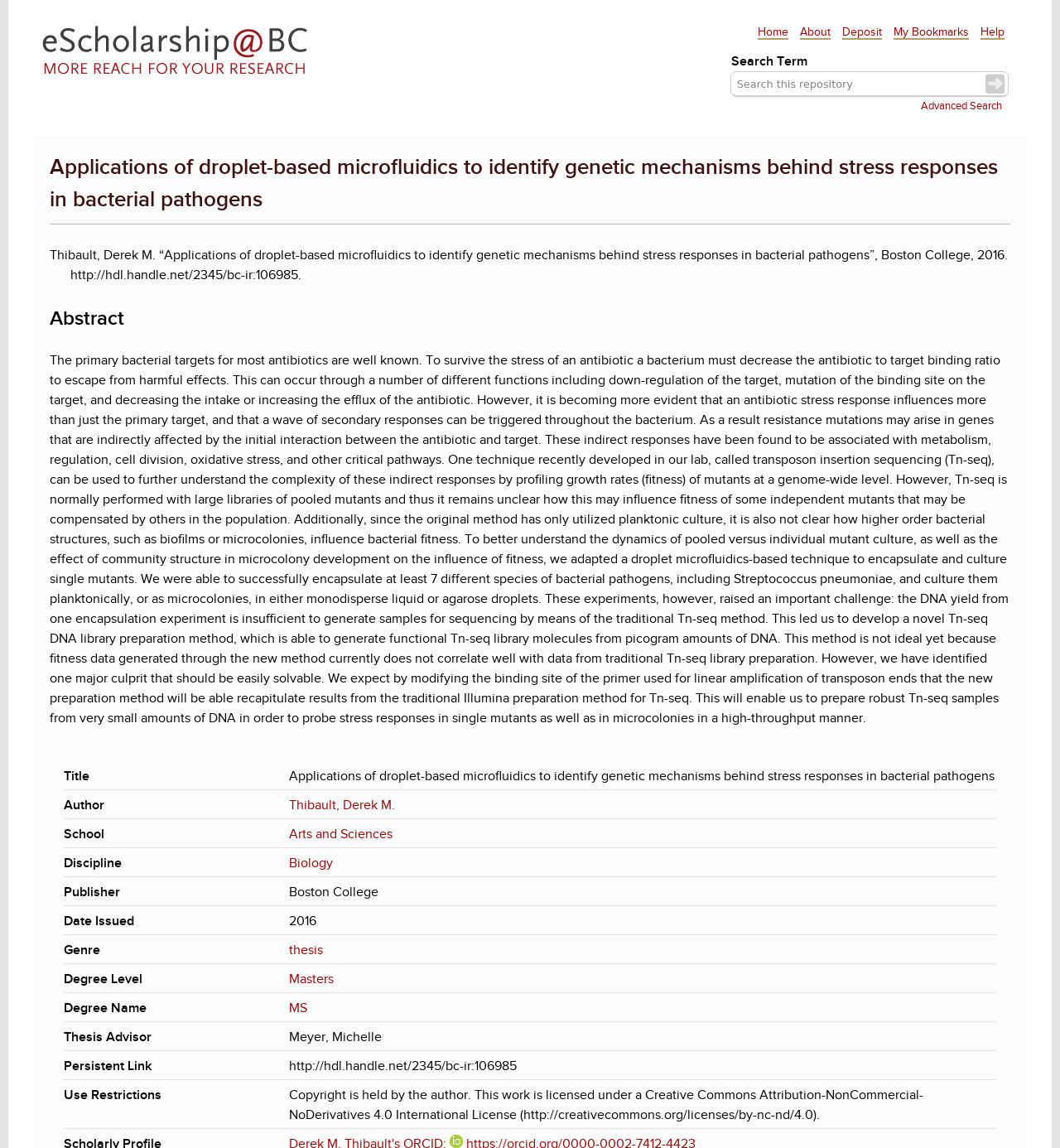Who is the author of the thesis?
Offer a detailed and exhaustive answer to the question.

The author of the thesis can be found in the description list detail element on the webpage, which is linked text 'Thibault, Derek M.'. The answer is obtained by reading the text content of the description list detail element.